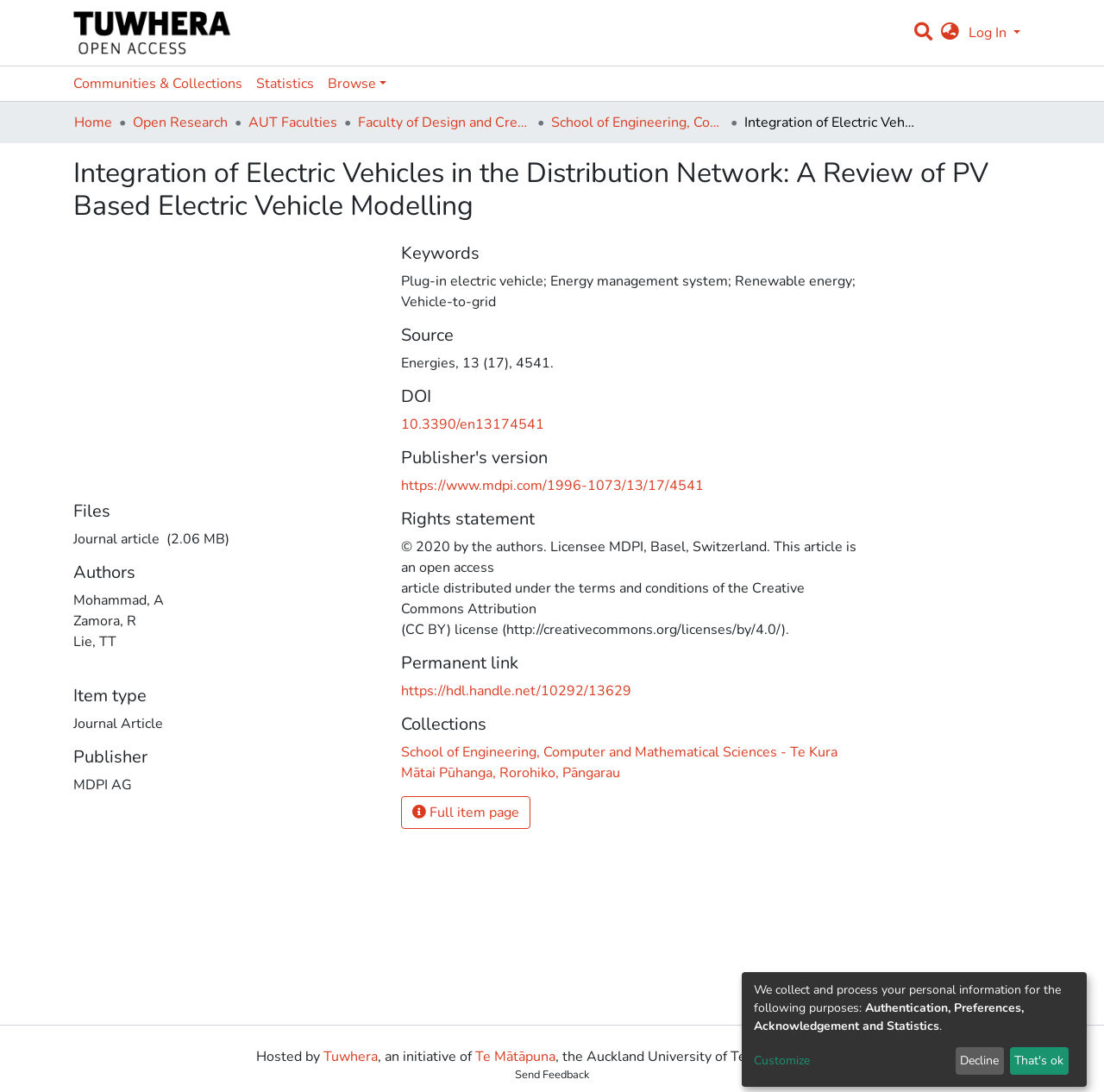Determine the bounding box coordinates of the element that should be clicked to execute the following command: "View journal article".

[0.066, 0.485, 0.208, 0.502]